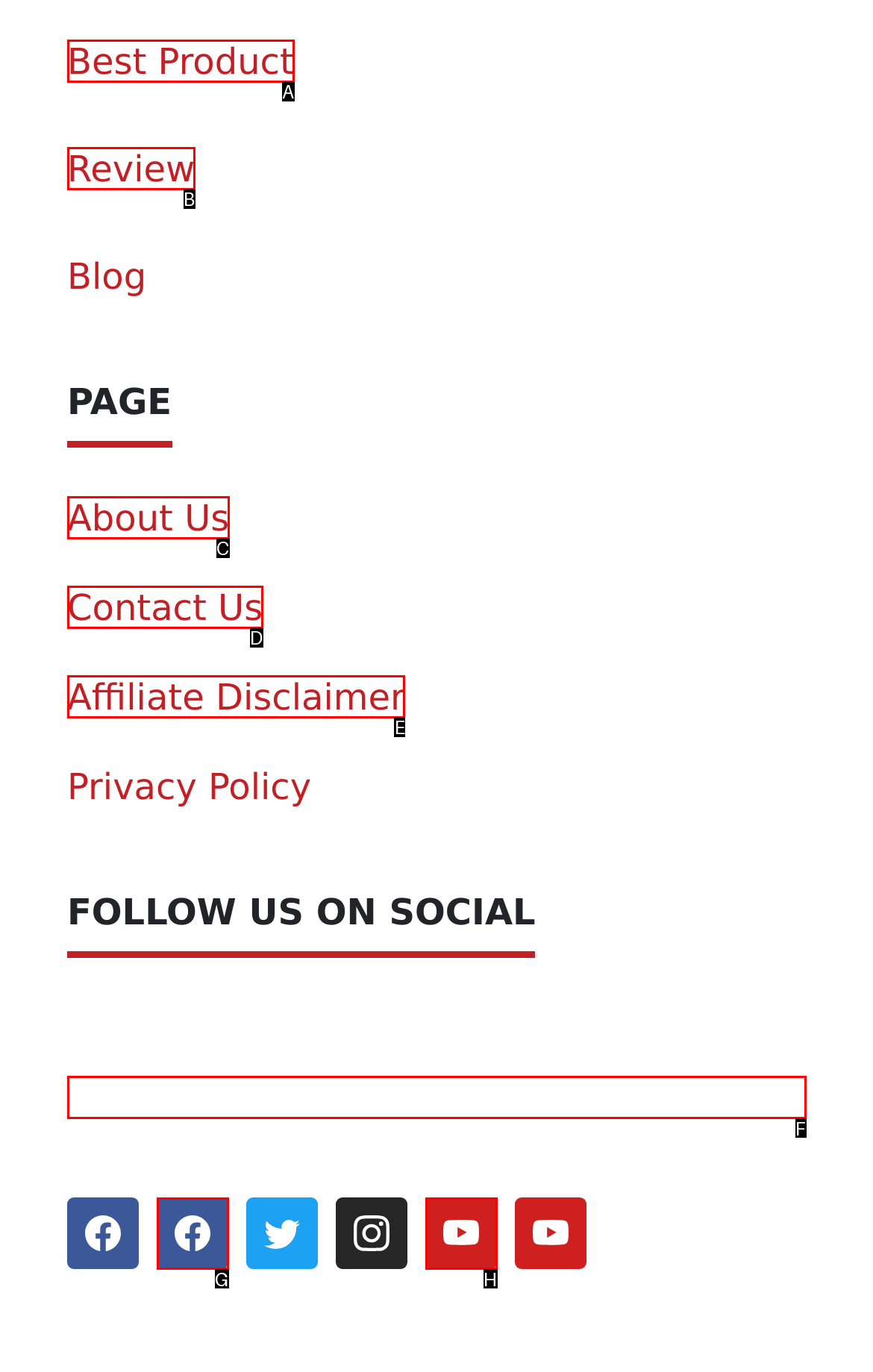From the available options, which lettered element should I click to complete this task: Click on Best Product?

A